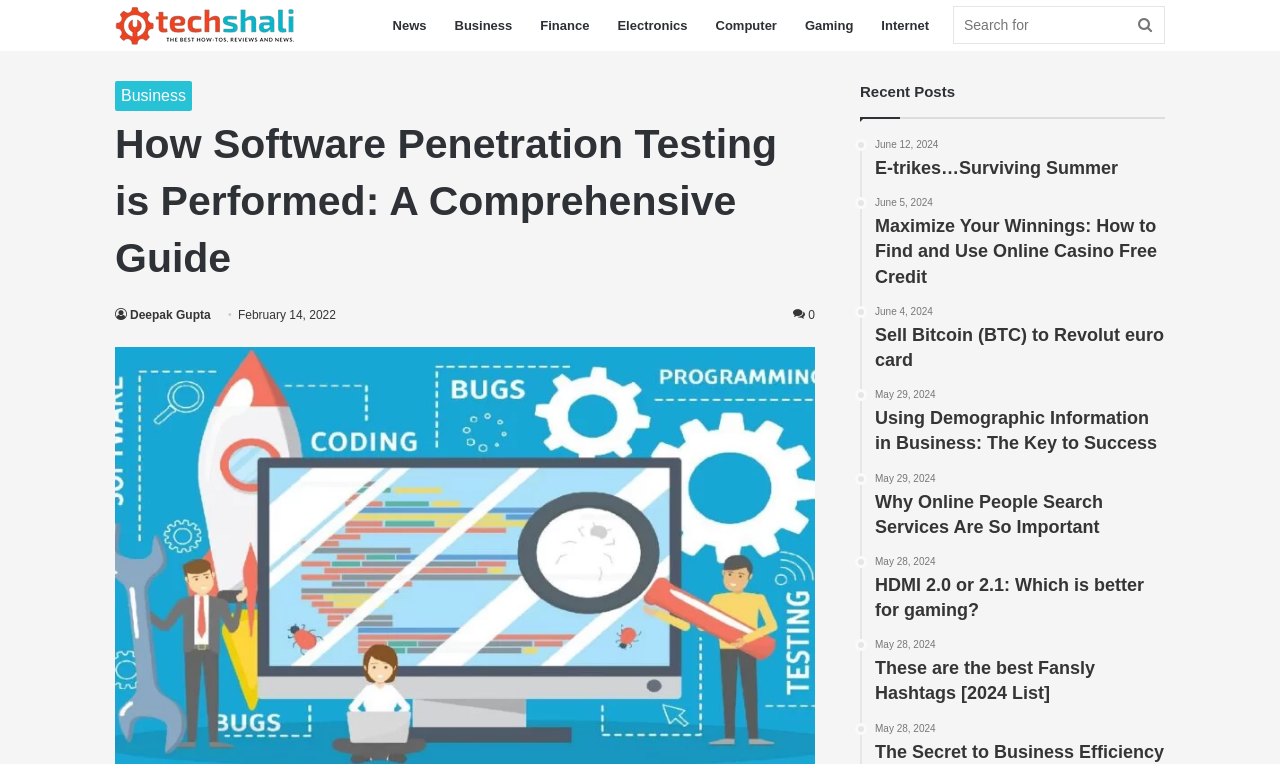Explain the webpage in detail.

The webpage is a comprehensive guide to software penetration testing, with a focus on educating readers about the process. At the top of the page, there is a primary navigation menu with links to various categories such as News, Business, Finance, Electronics, Computer, Gaming, and Internet. Below the navigation menu, there is a search bar with a textbox and a search button.

The main content of the page is divided into two sections. On the left side, there is a header section with a link to the website's logo, "Techshali", and a heading that reads "How Software Penetration Testing is Performed: A Comprehensive Guide". Below the heading, there is a link to the author's name, "Deepak Gupta", and a date, "February 14, 2022".

On the right side, there is a section titled "Recent Posts" with a list of links to recent articles. Each link has a heading that summarizes the content of the article. The articles are dated and range from May 28, 2024, to June 12, 2024. The topics of the articles vary, including e-trikes, online casinos, Bitcoin, demographic information in business, people search services, and HDMI for gaming.

Overall, the webpage is well-organized and easy to navigate, with clear headings and concise summaries of the articles.